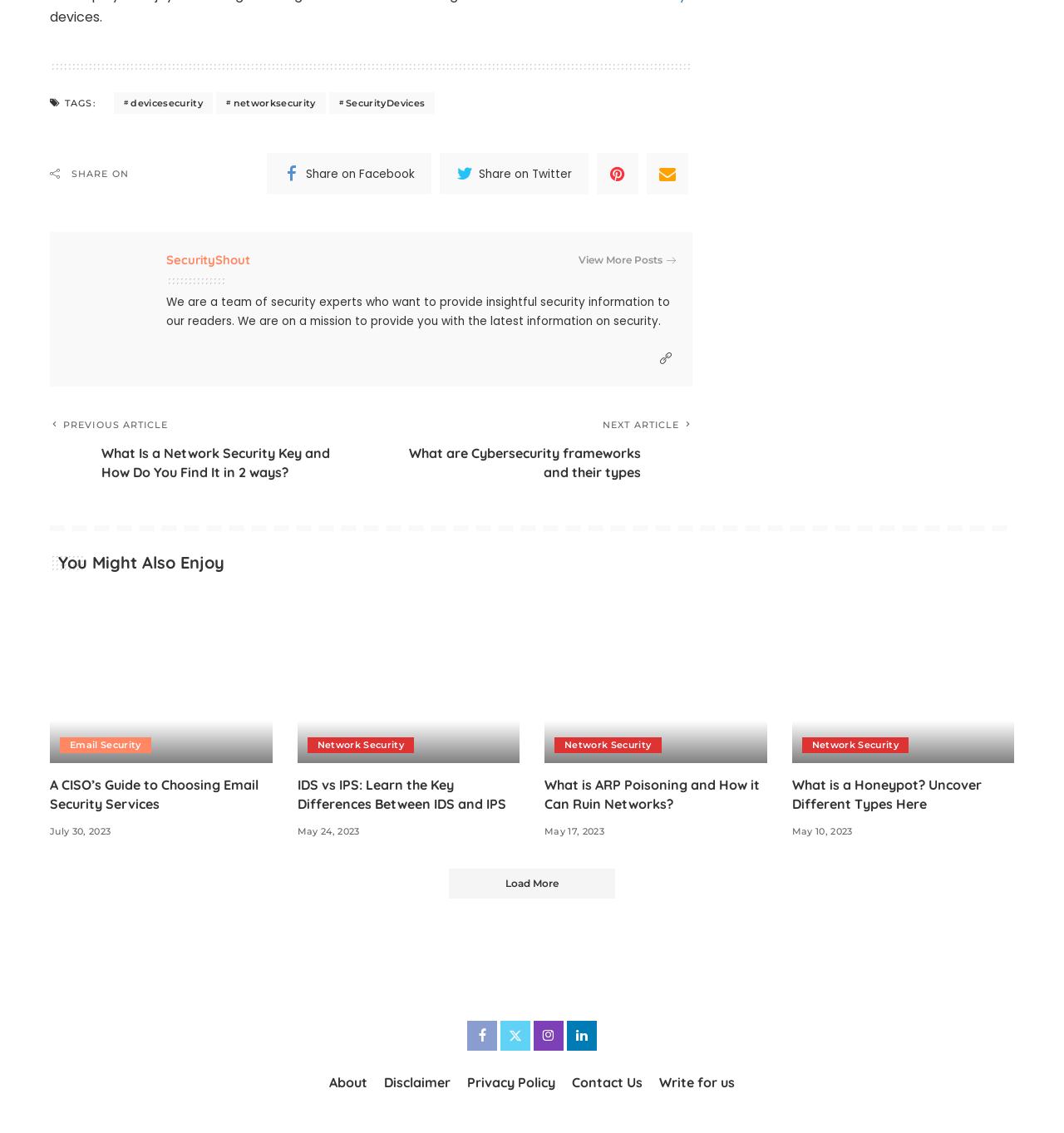Given the webpage screenshot and the description, determine the bounding box coordinates (top-left x, top-left y, bottom-right x, bottom-right y) that define the location of the UI element matching this description: networksecurity

[0.203, 0.082, 0.306, 0.101]